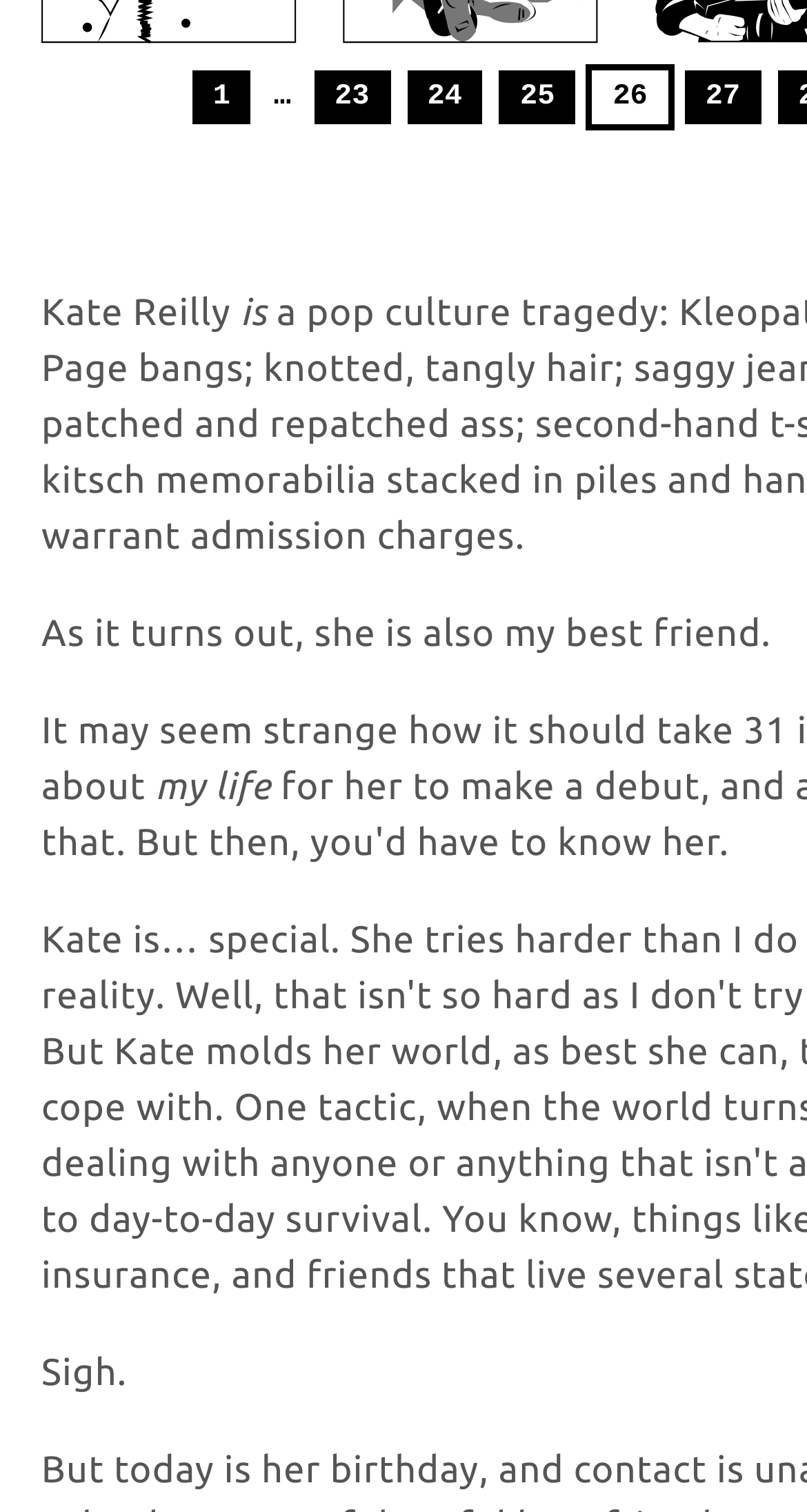Provide the bounding box coordinates of the HTML element described by the text: "25".

[0.611, 0.042, 0.721, 0.086]